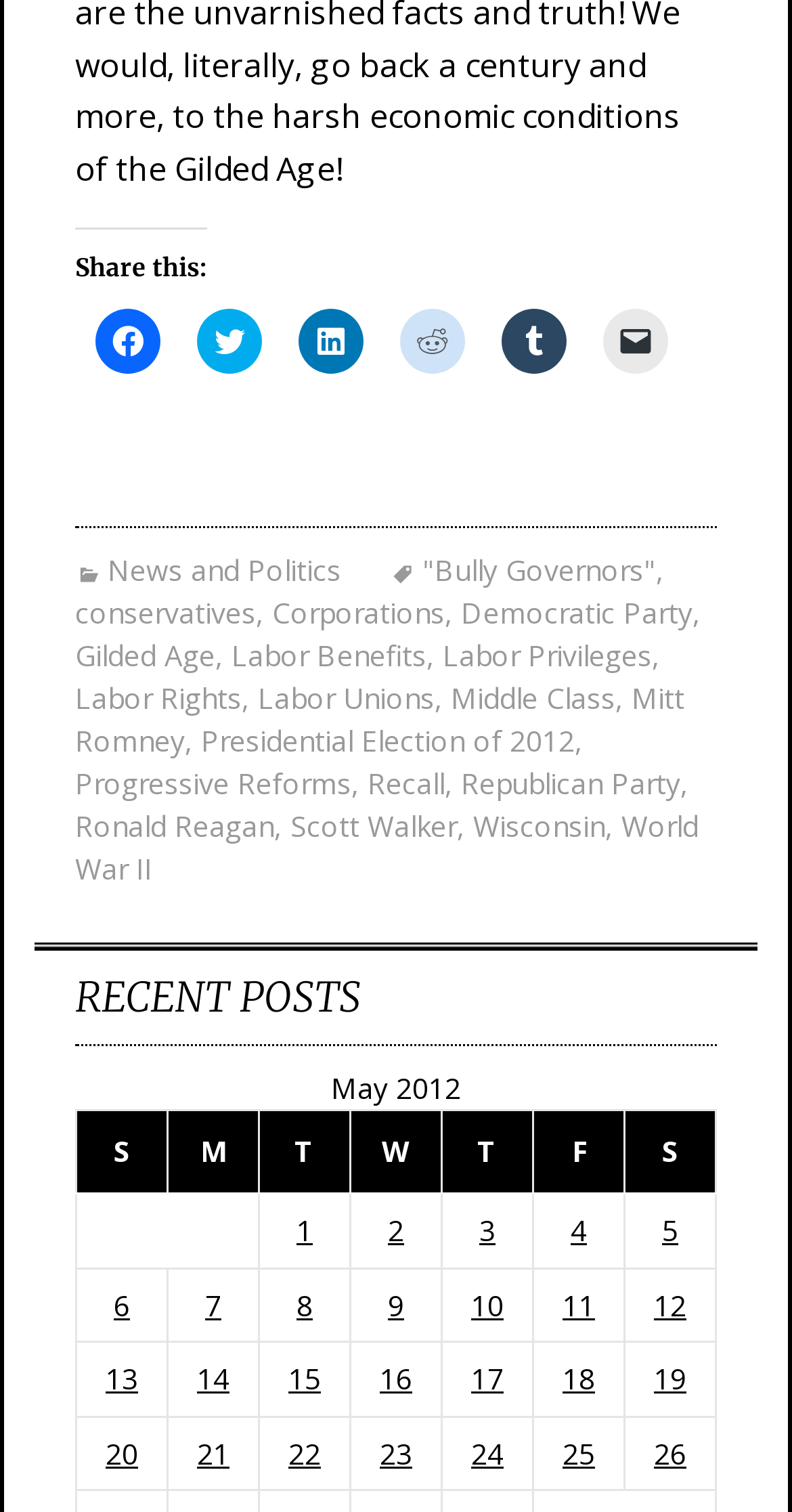Identify the bounding box coordinates of the clickable region necessary to fulfill the following instruction: "Email a link to a friend". The bounding box coordinates should be four float numbers between 0 and 1, i.e., [left, top, right, bottom].

[0.762, 0.204, 0.844, 0.247]